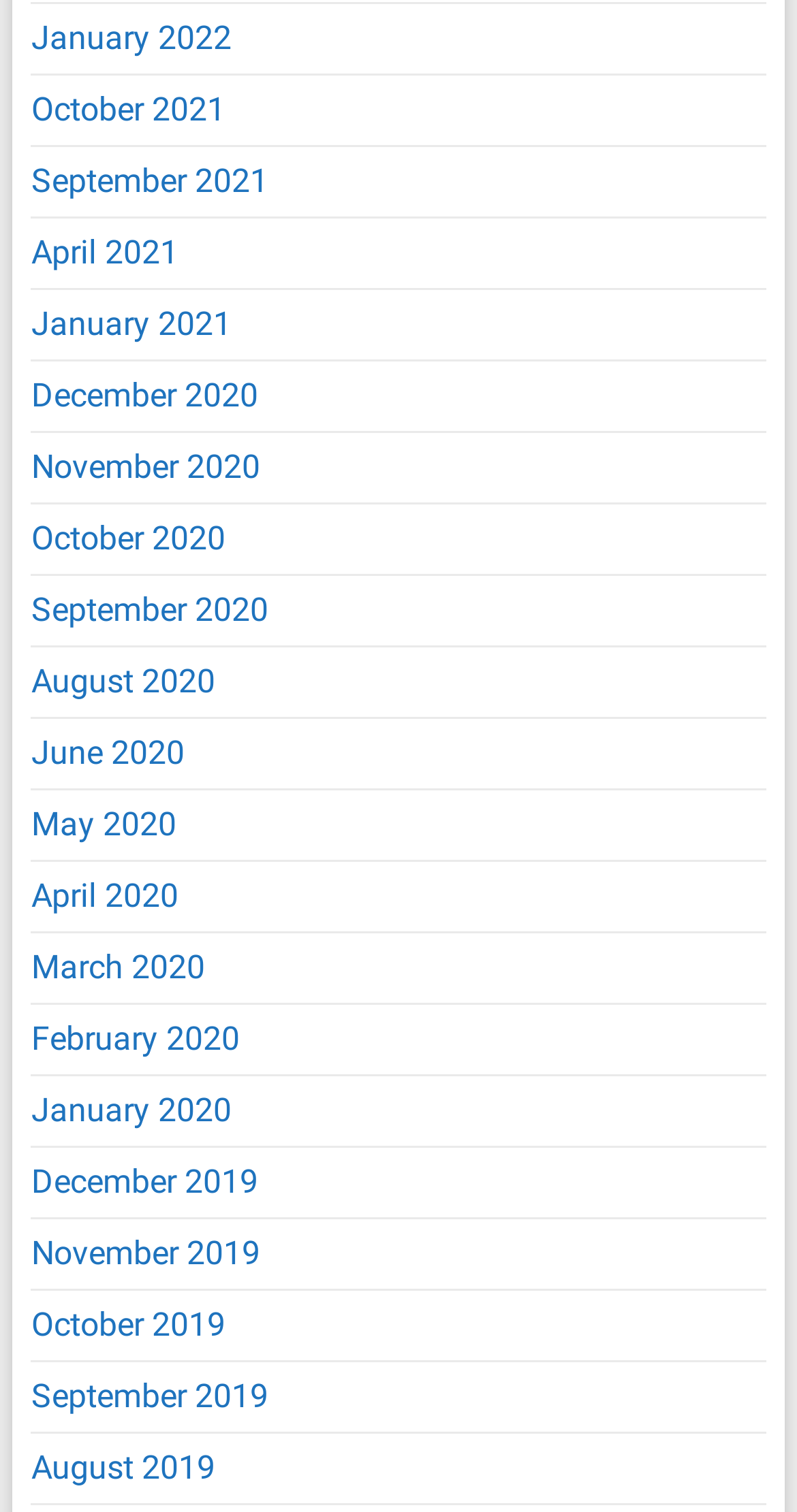Determine the bounding box coordinates for the element that should be clicked to follow this instruction: "view October 2021". The coordinates should be given as four float numbers between 0 and 1, in the format [left, top, right, bottom].

[0.039, 0.059, 0.283, 0.085]